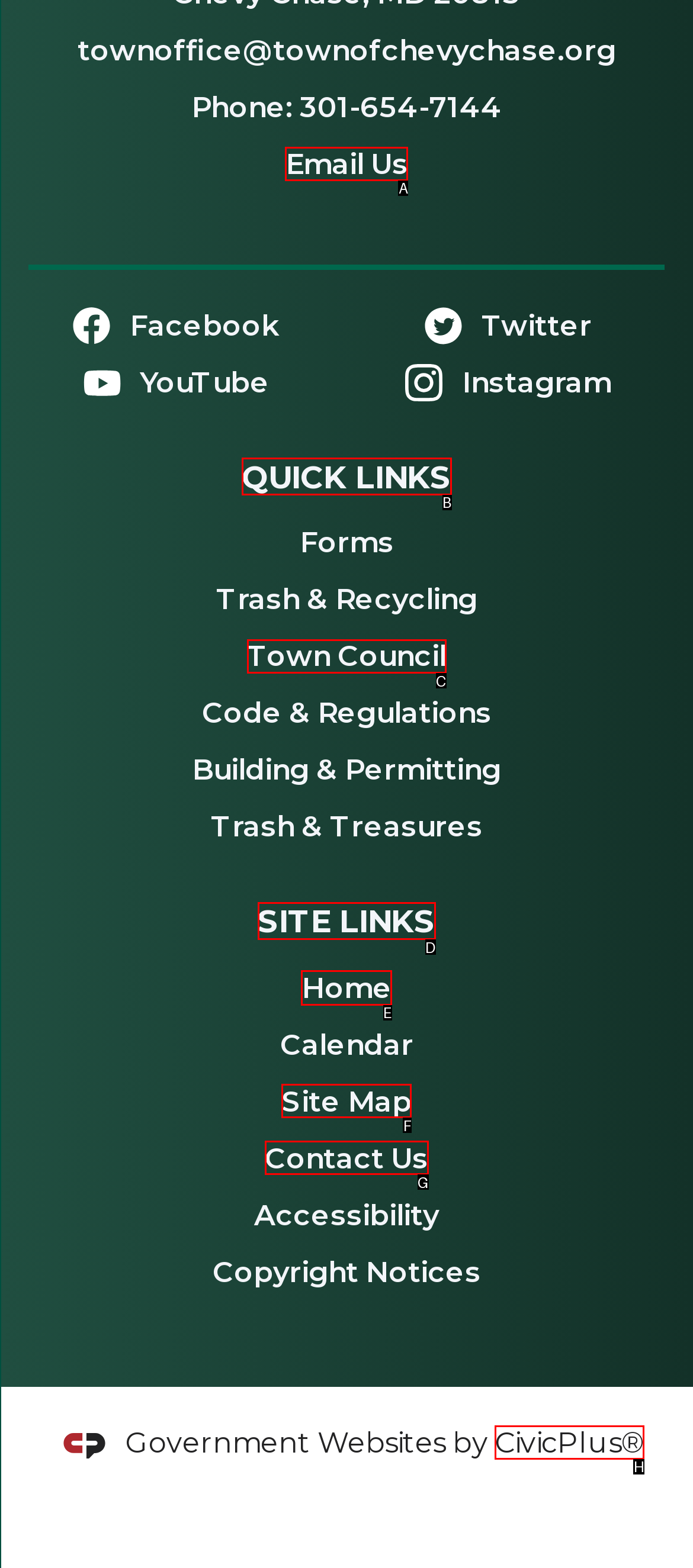Choose the correct UI element to click for this task: Go to the home page Answer using the letter from the given choices.

E